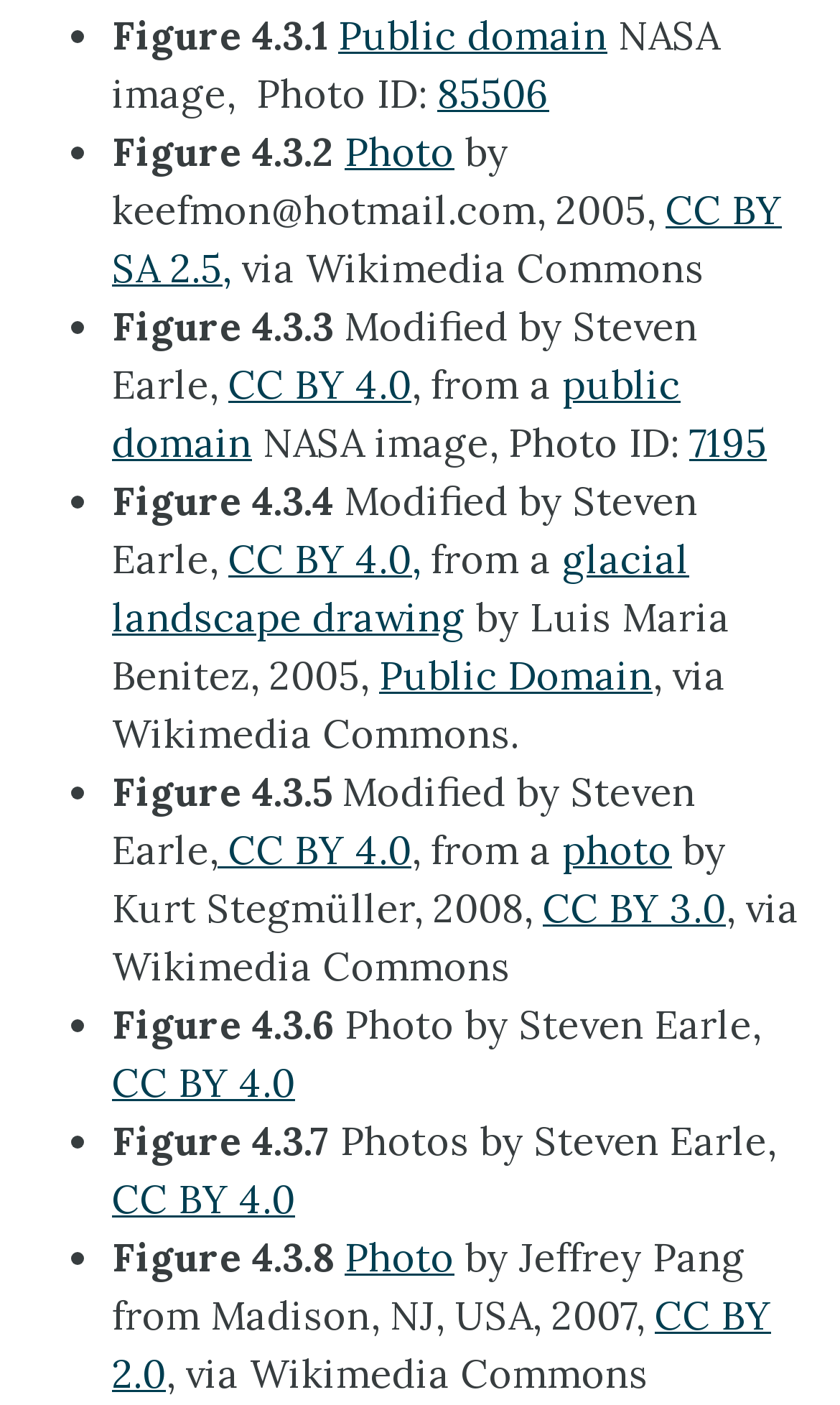How many figures are listed?
Answer with a single word or short phrase according to what you see in the image.

8